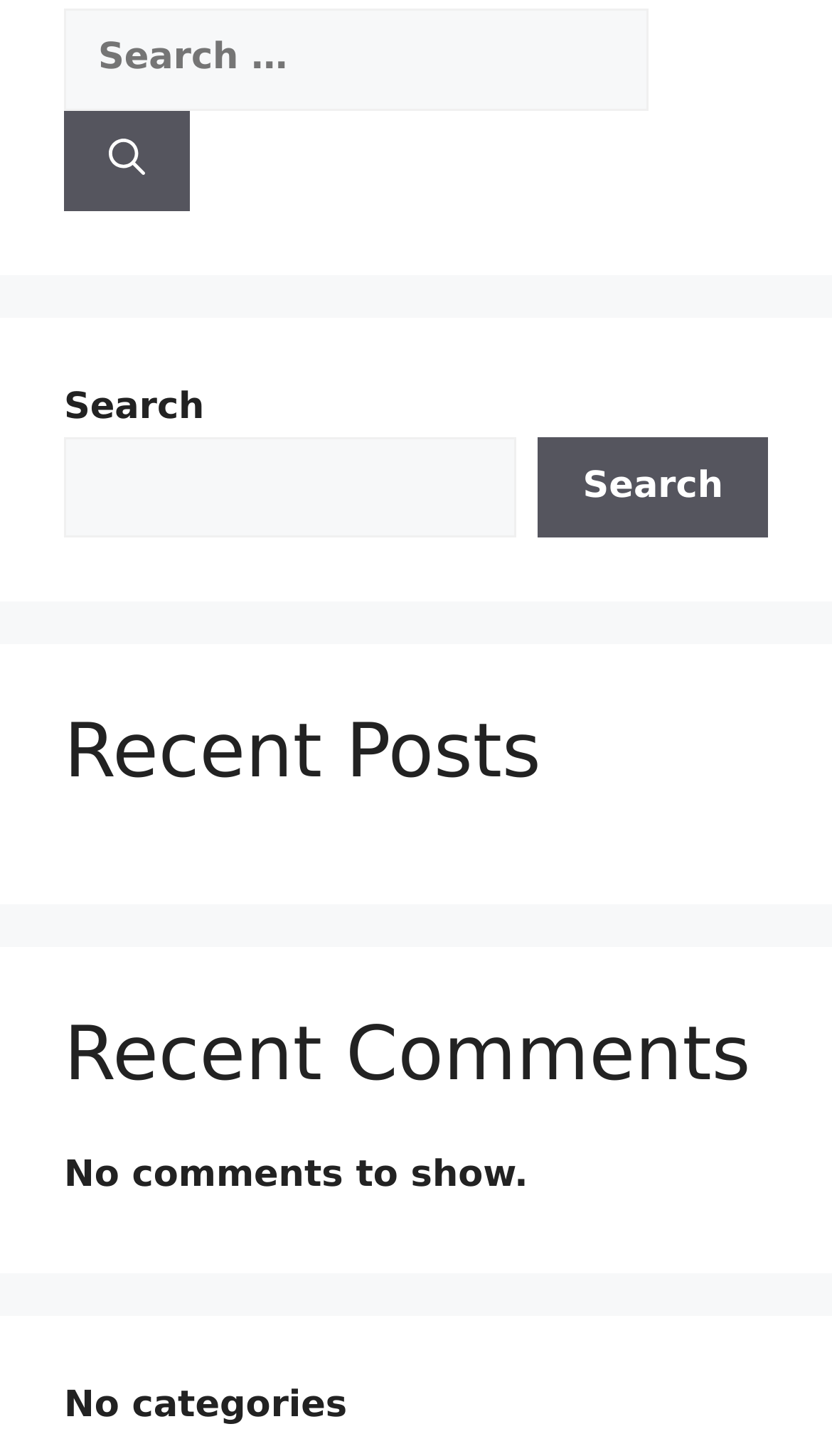Given the webpage screenshot, identify the bounding box of the UI element that matches this description: "Search".

[0.647, 0.3, 0.923, 0.37]